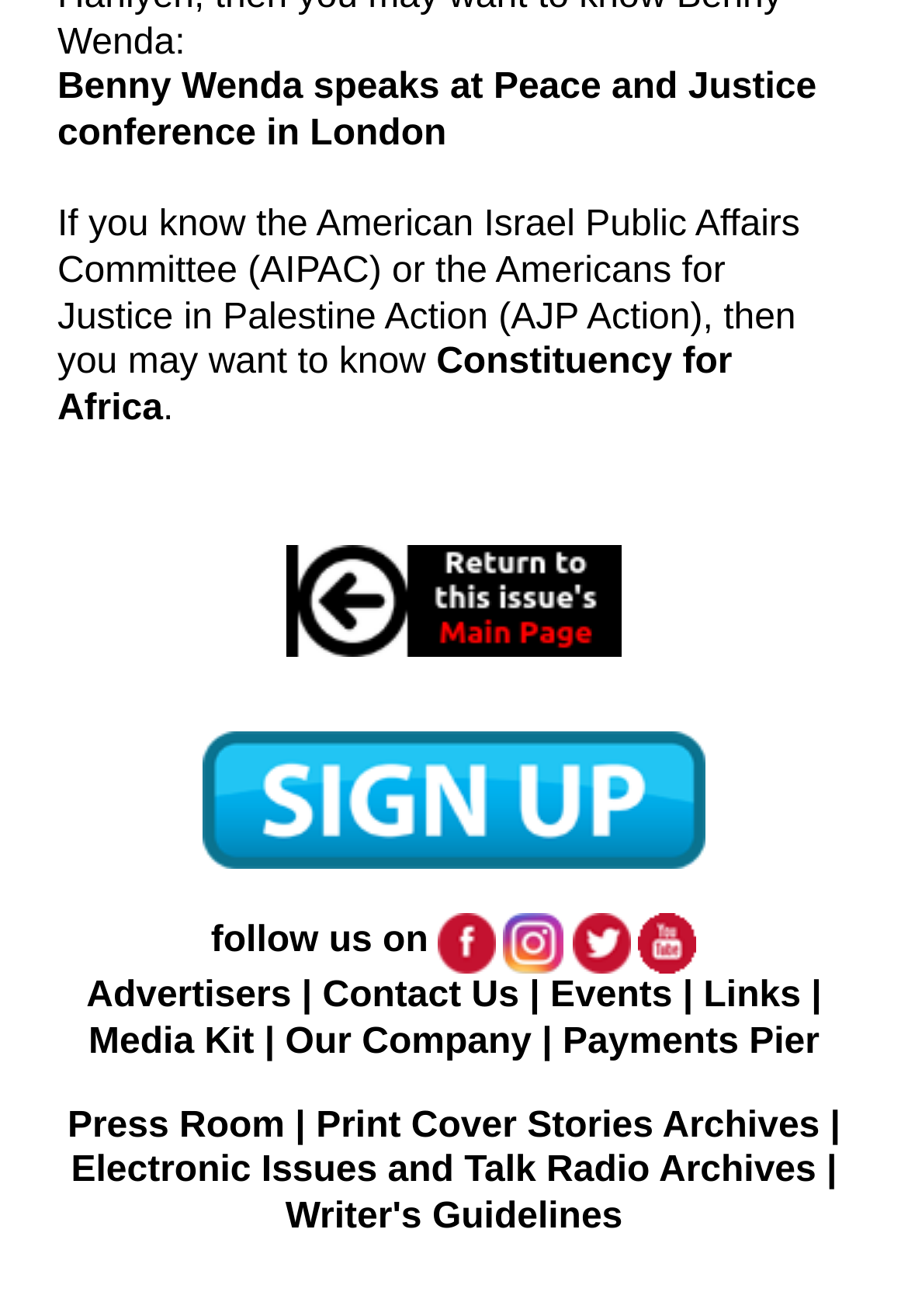How many social media links are there?
Examine the webpage screenshot and provide an in-depth answer to the question.

I counted the number of social media links by looking at the links with text 'facebook', 'instagram', 'twitter', and 'youtube' and their corresponding images.